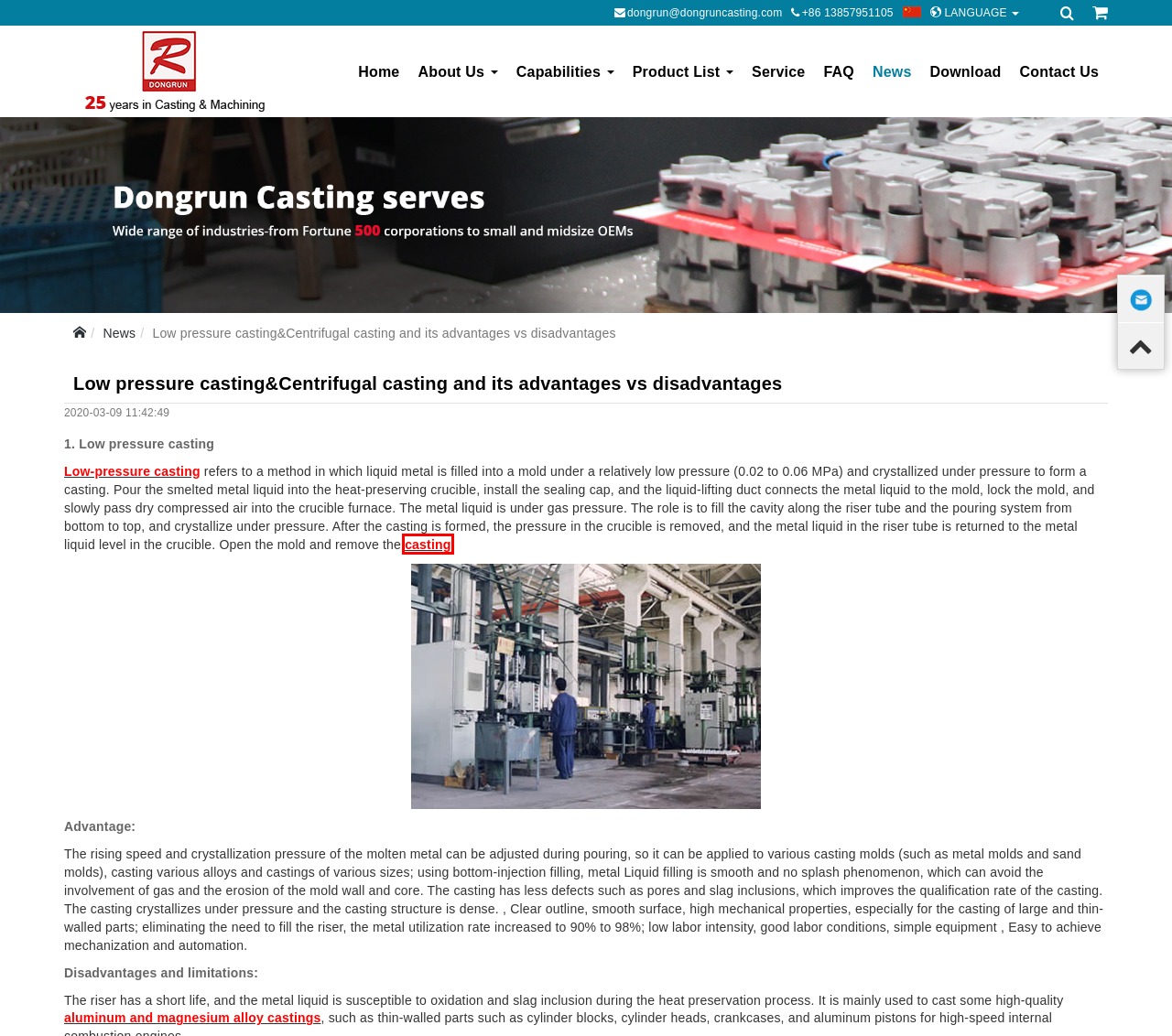Given a screenshot of a webpage with a red rectangle bounding box around a UI element, select the best matching webpage description for the new webpage that appears after clicking the highlighted element. The candidate descriptions are:
A. Aluminum Die Casting Parts China Manufacturer - Dongrun Casting
B. Casting Aluminum For Furniture Parts China Manufacturer - Dongrun Casting
C. Sand casting product, Gravity casting product, Die Casting product list - Dongrun Casting
D. Low Pressure Die Casting - China Dongrun Aluminum Casting
E. 外贸壹号-外贸SEO,外贸网站推广,谷歌Google优化排名,英文外贸网站建设
F. Electric Utility & Communication Aluminum Casting Parts - Dongrun Casting
G. Aluminum Casting Part For Water Meters, Gas Meters, Electric Meters
H. Service - ZheJiang Dongrun Casting Industry Co,.Ltd

H